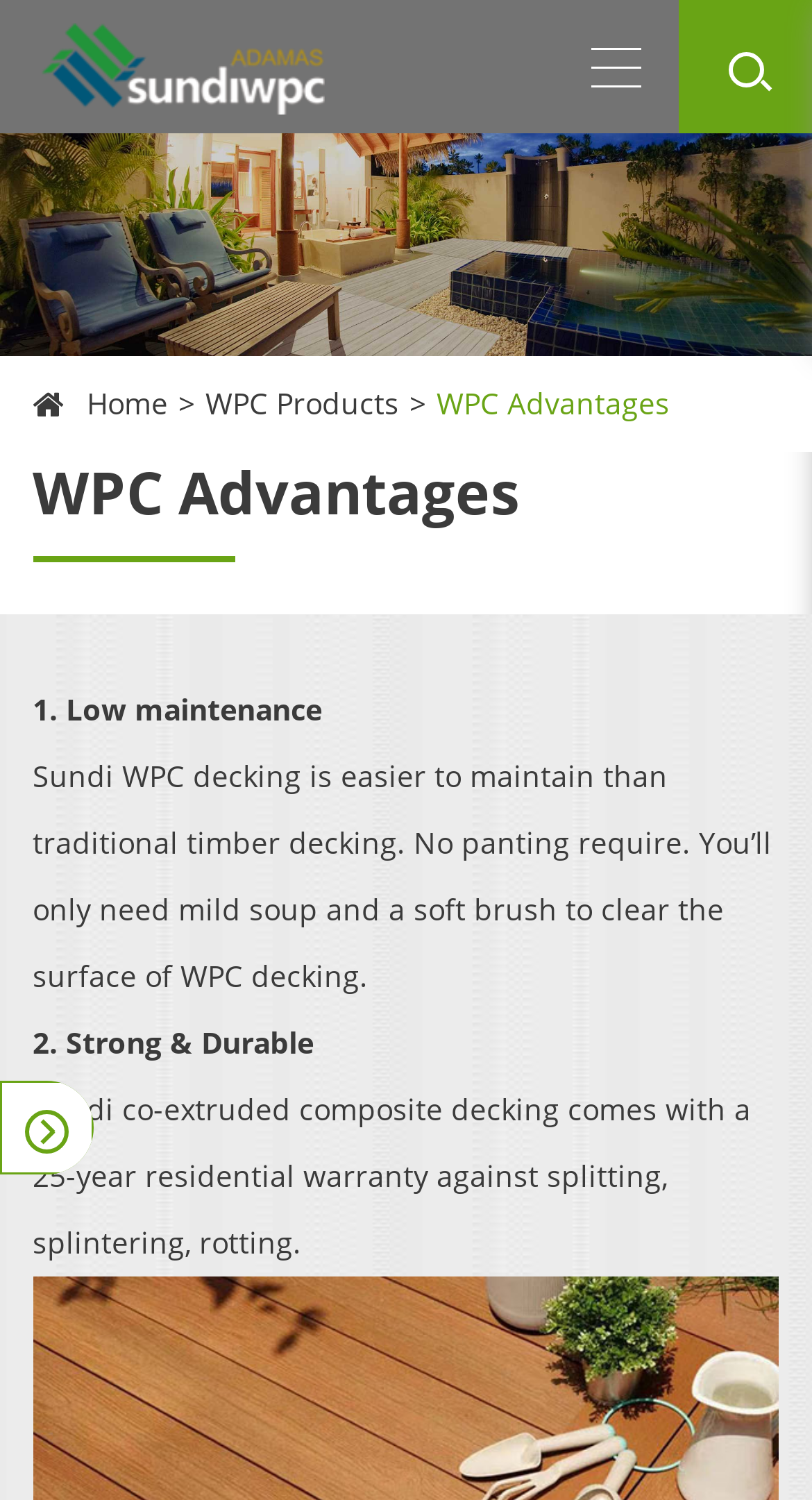What is required to clear the surface of WPC decking?
Respond with a short answer, either a single word or a phrase, based on the image.

Mild soap and a soft brush